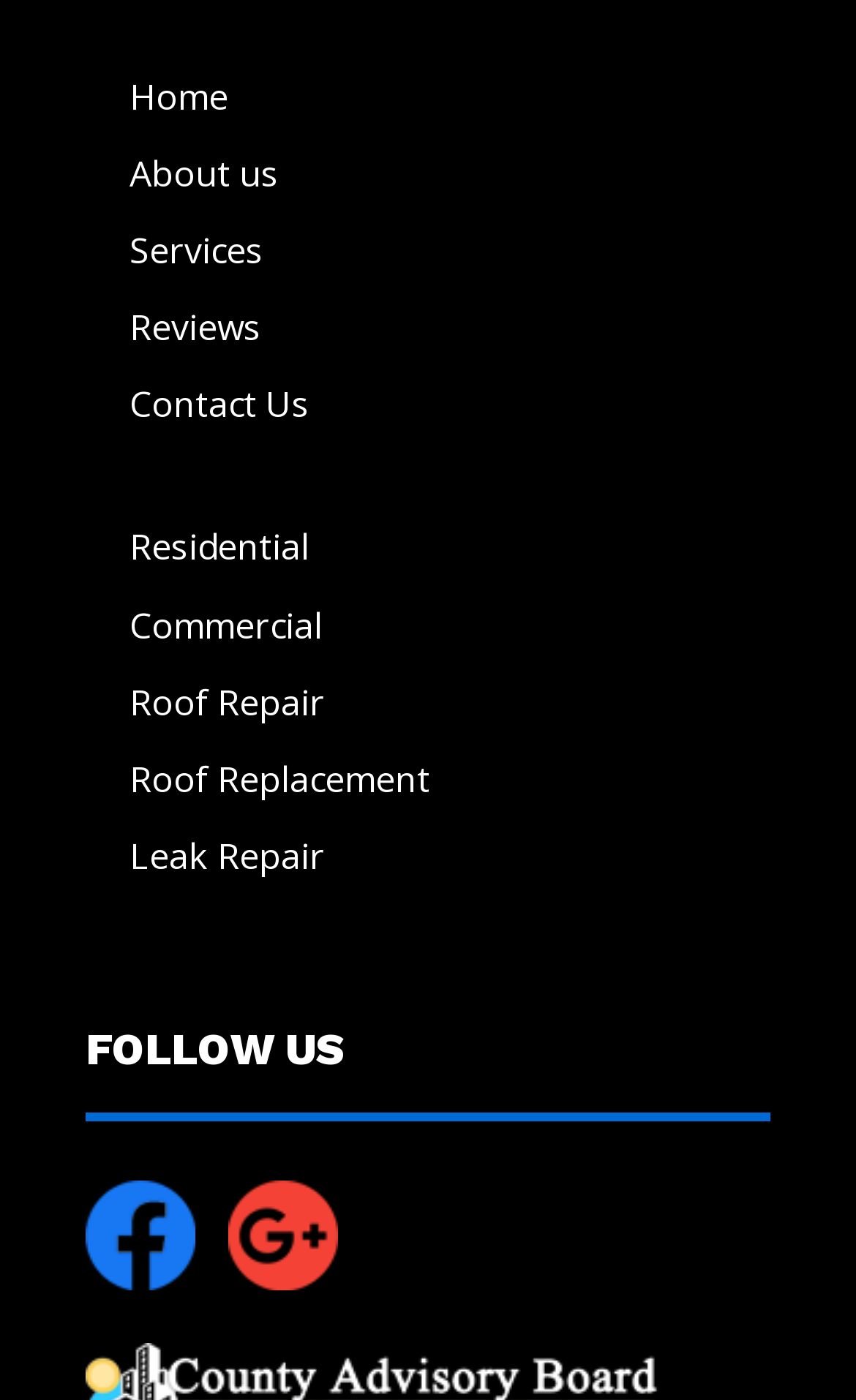Specify the bounding box coordinates of the area that needs to be clicked to achieve the following instruction: "read reviews".

[0.151, 0.216, 0.305, 0.251]